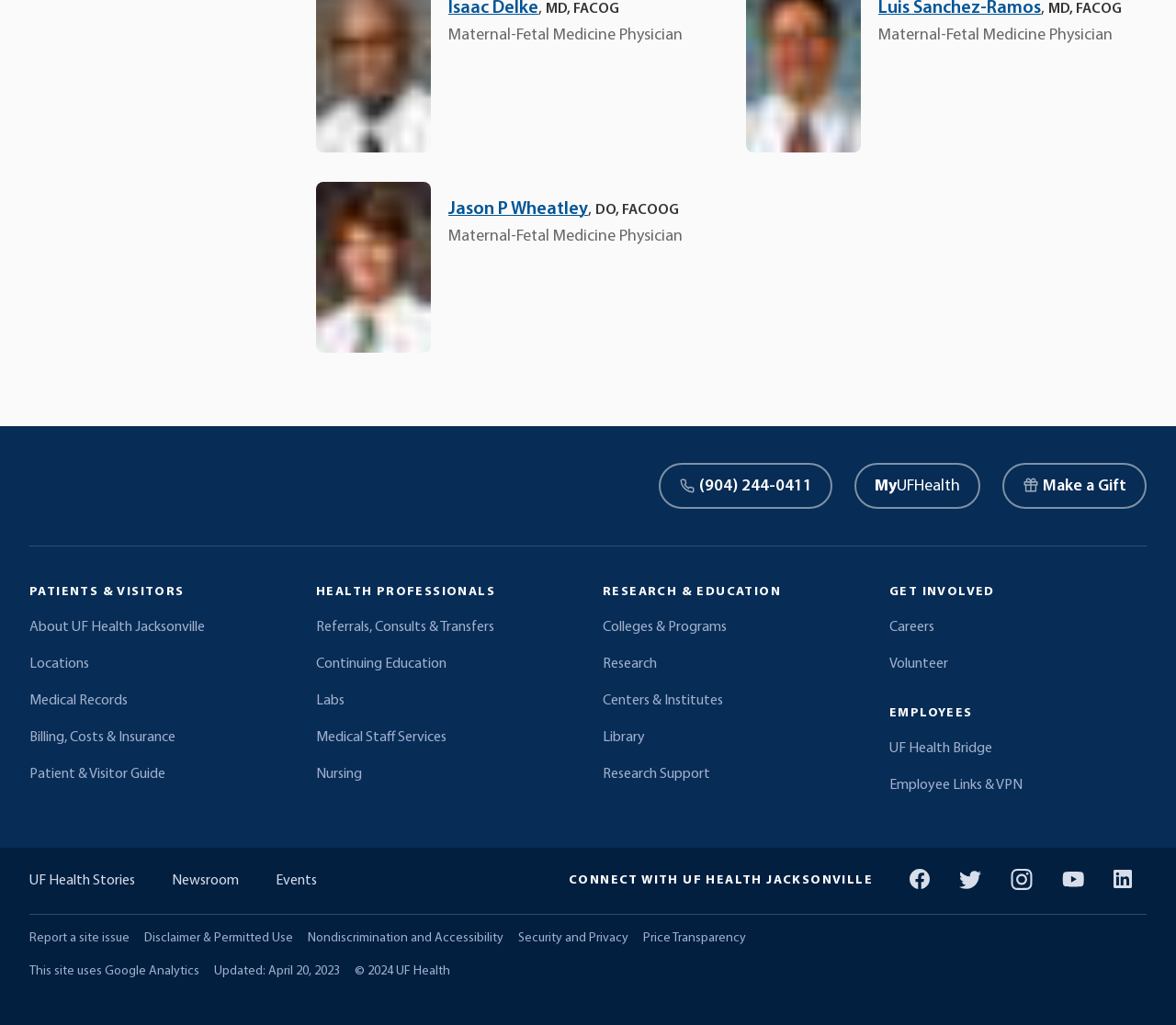Determine the bounding box coordinates of the UI element described below. Use the format (top-left x, top-left y, bottom-right x, bottom-right y) with floating point numbers between 0 and 1: Medical Records

[0.025, 0.673, 0.244, 0.695]